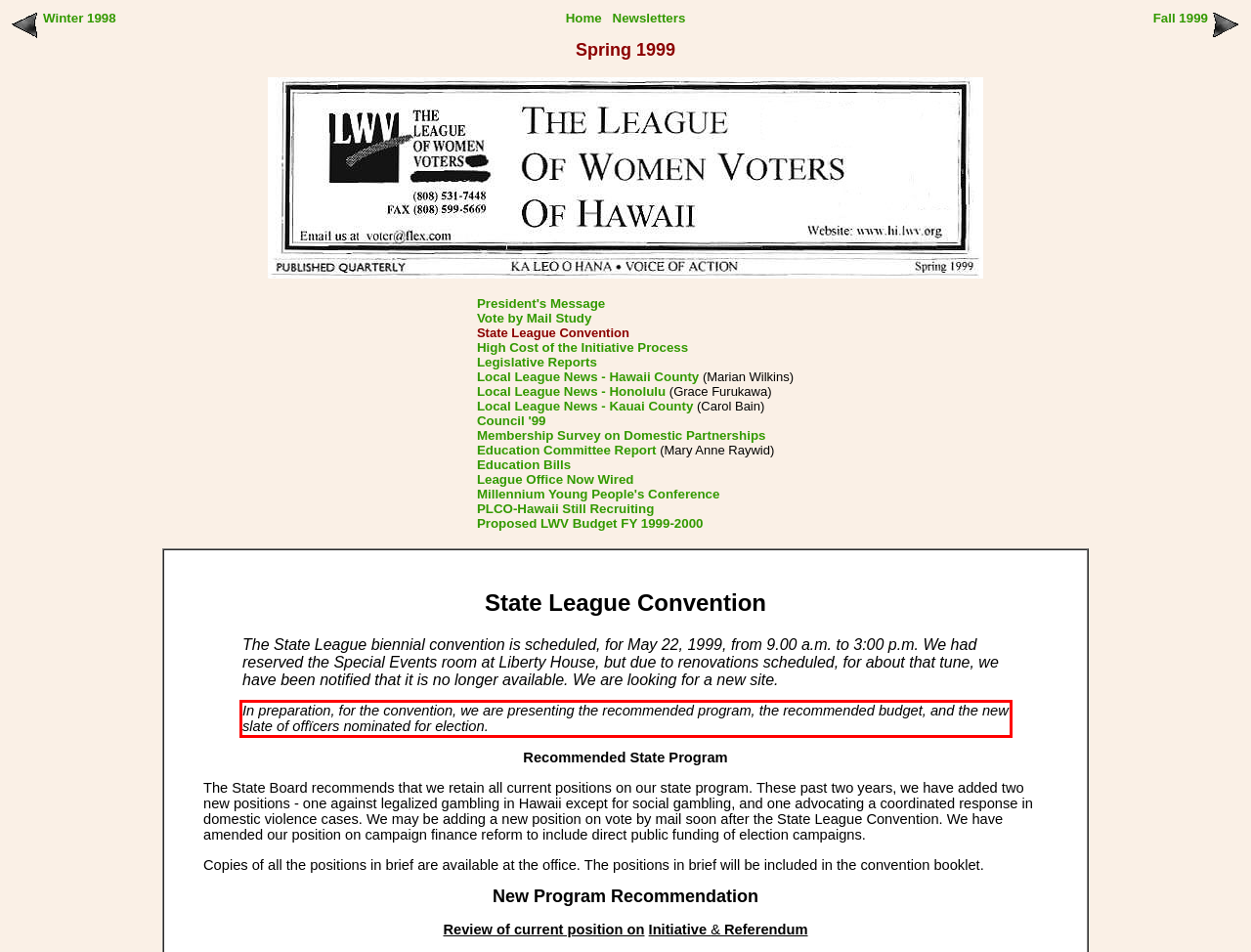You are looking at a screenshot of a webpage with a red rectangle bounding box. Use OCR to identify and extract the text content found inside this red bounding box.

In preparation, for the convention, we are presenting the recommended program, the recommended budget, and the new slate of offïcers nominated for election.